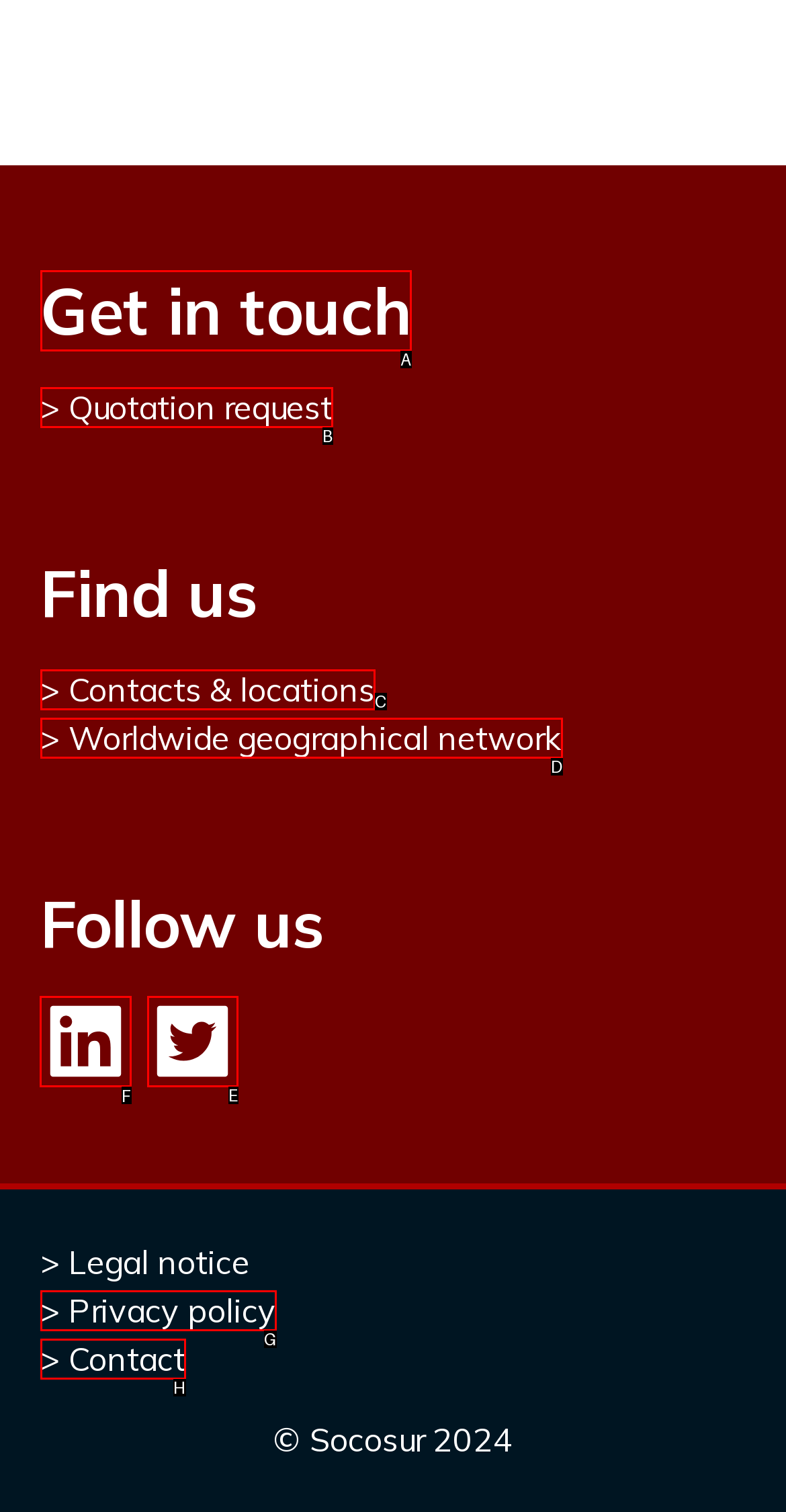Choose the letter that corresponds to the correct button to accomplish the task: Follow us on LinkedIn
Reply with the letter of the correct selection only.

F